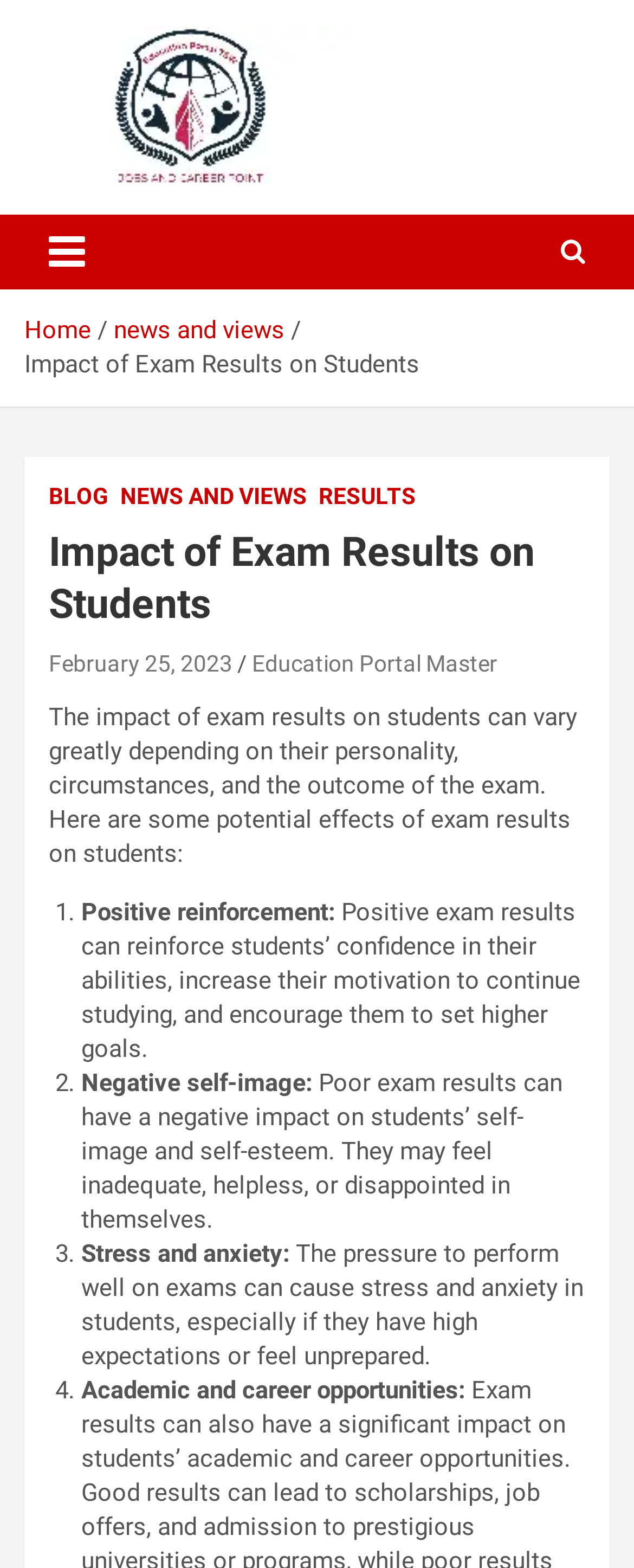Reply to the question below using a single word or brief phrase:
What can cause stress and anxiety in students?

Pressure to perform well